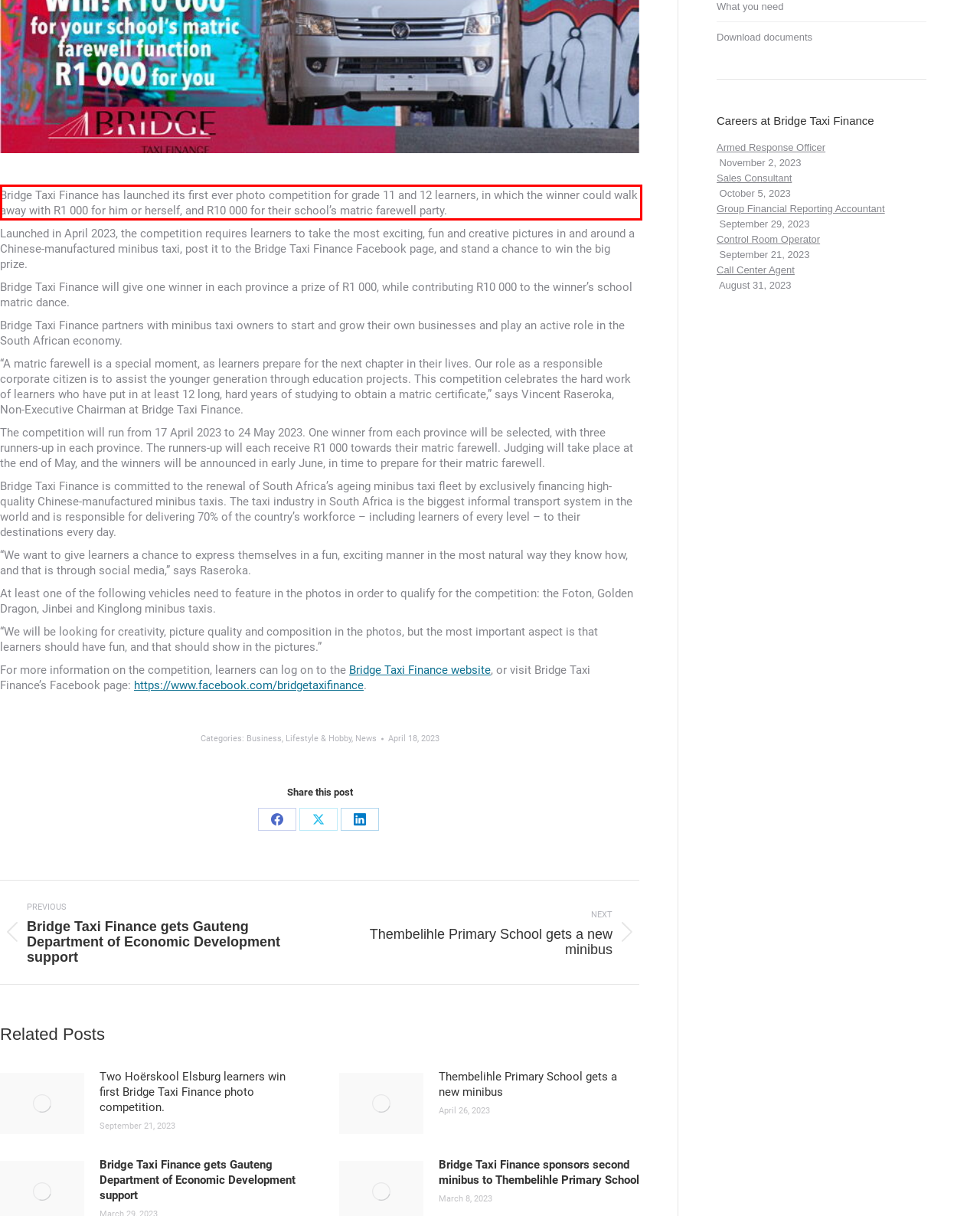You are looking at a screenshot of a webpage with a red rectangle bounding box. Use OCR to identify and extract the text content found inside this red bounding box.

Bridge Taxi Finance has launched its first ever photo competition for grade 11 and 12 learners, in which the winner could walk away with R1 000 for him or herself, and R10 000 for their school’s matric farewell party.